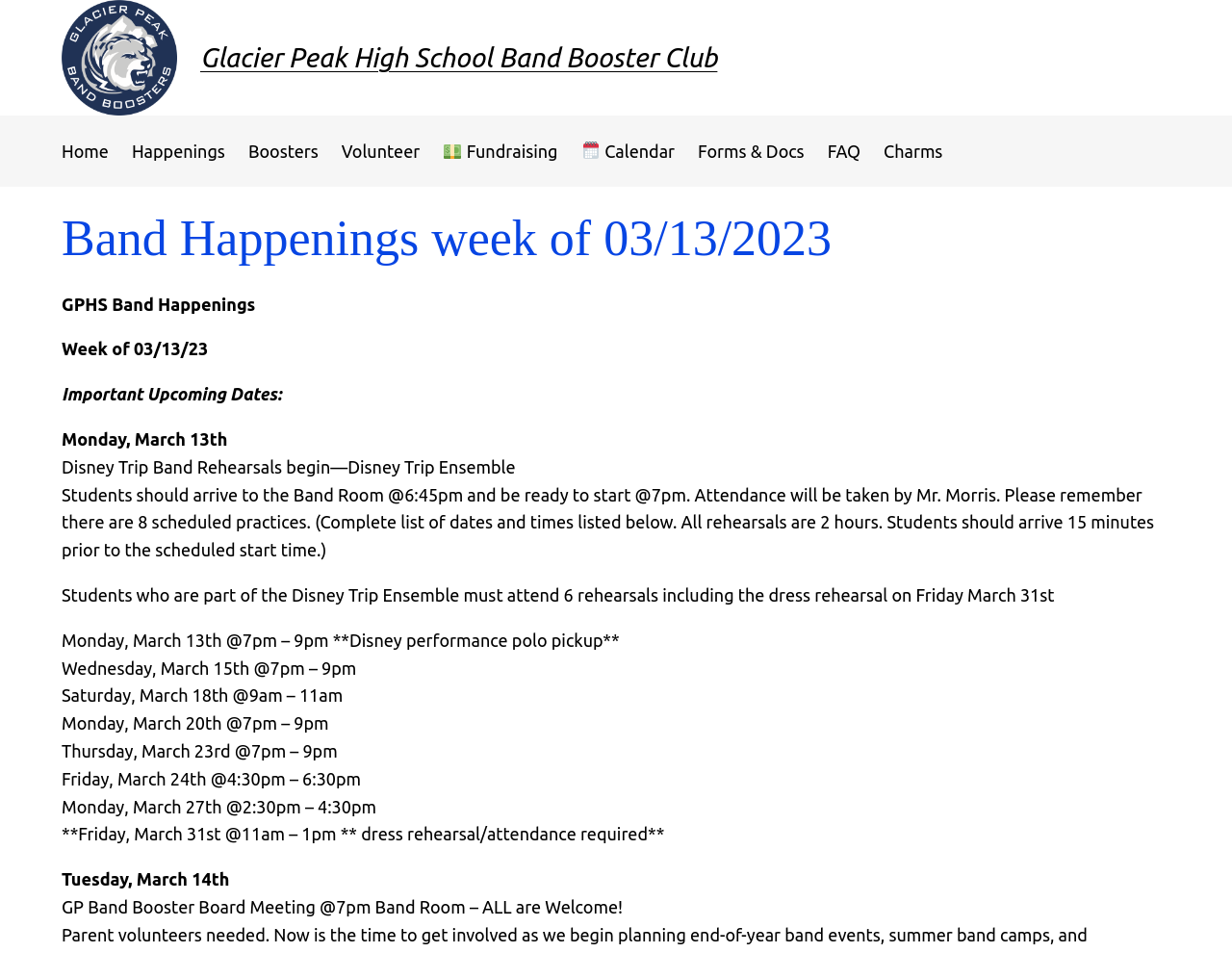Give a one-word or phrase response to the following question: What is the purpose of the meeting on Tuesday, March 14th?

GP Band Booster Board Meeting